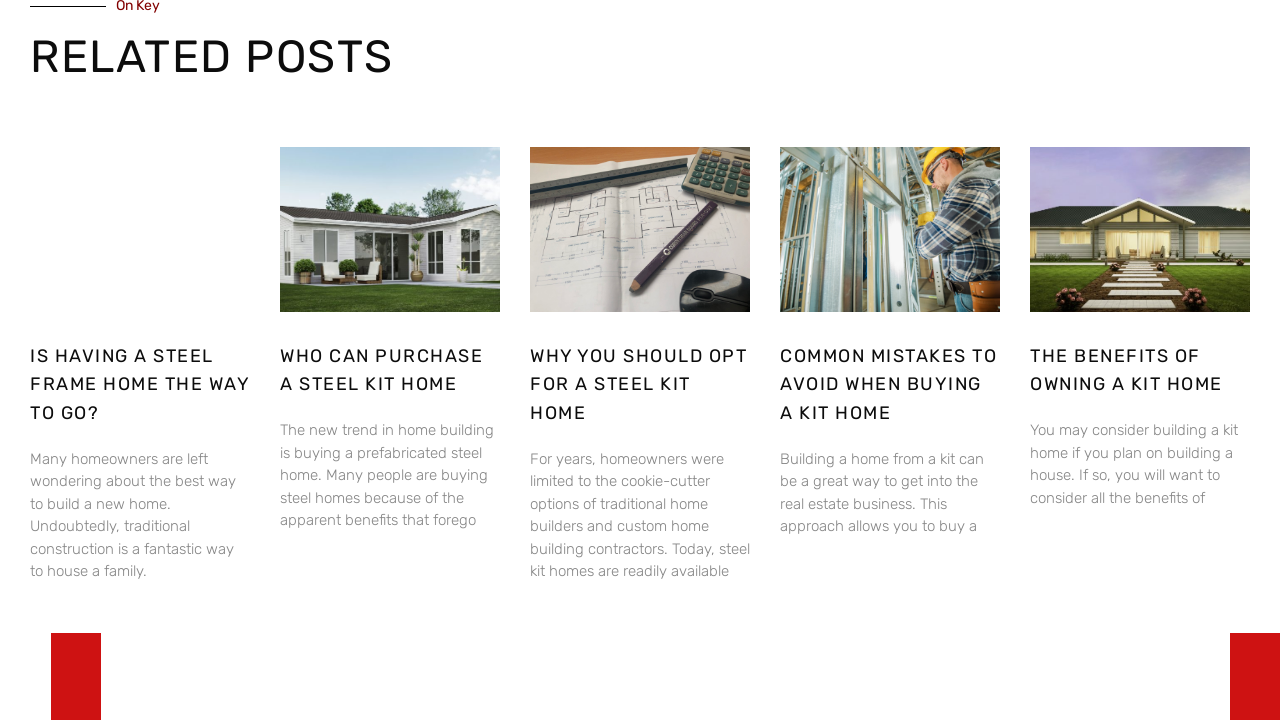Respond to the question with just a single word or phrase: 
What is the topic of the first article?

Steel frame home